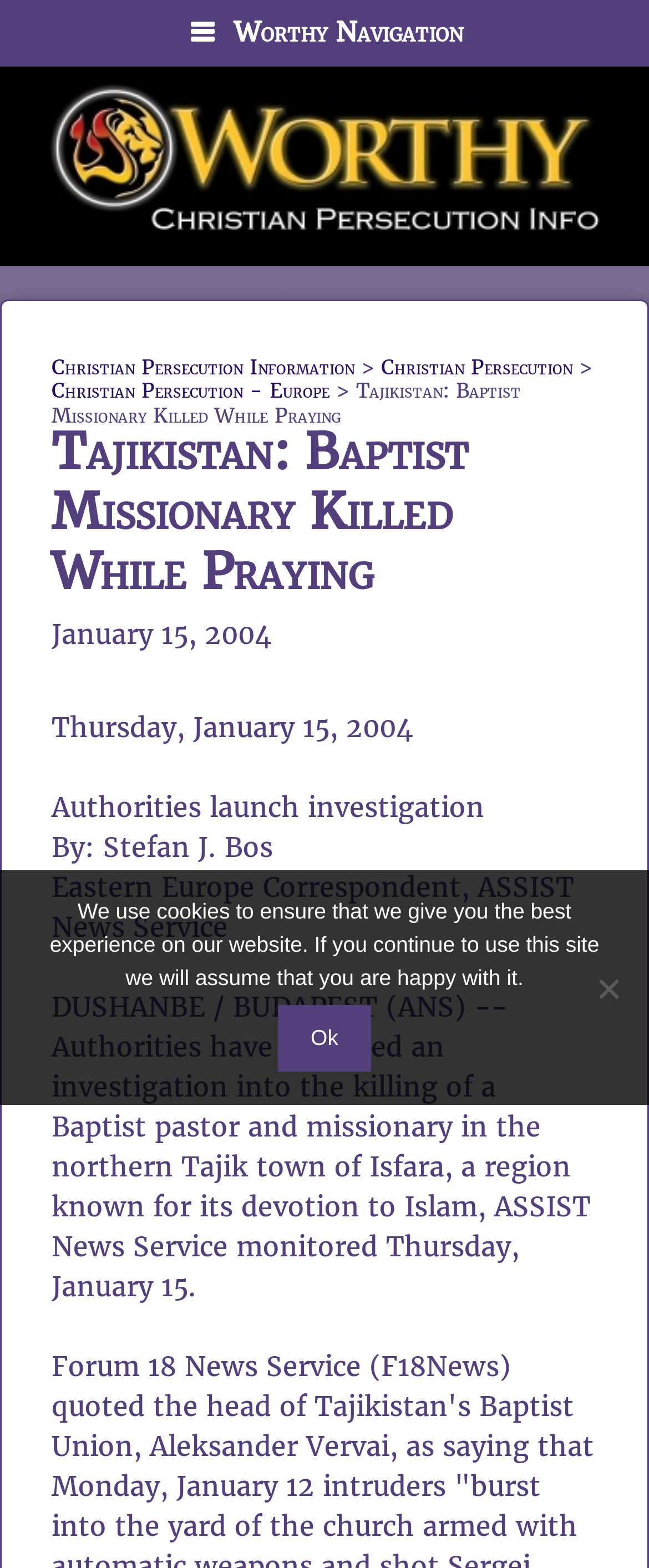Please reply with a single word or brief phrase to the question: 
Who is the correspondent of ASSIST News Service?

Stefan J. Bos